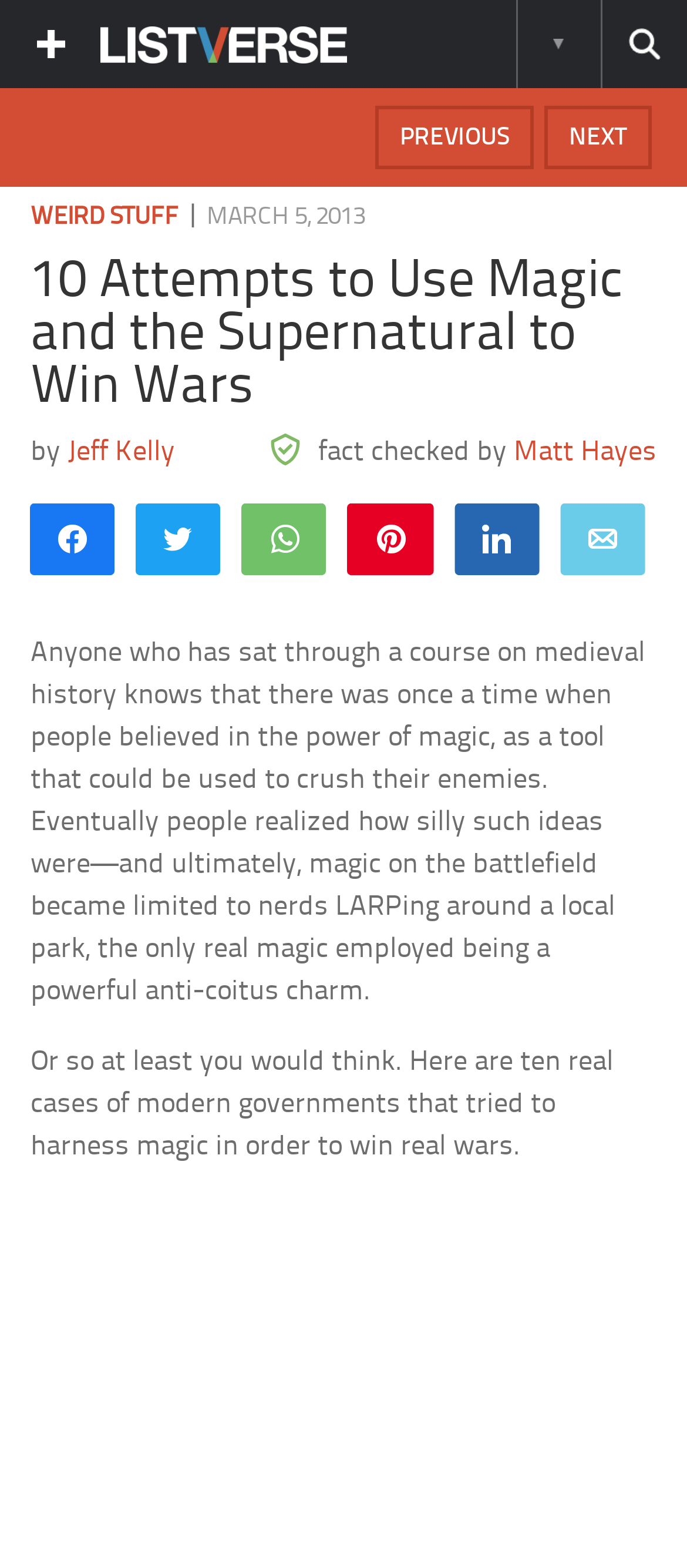Please identify the bounding box coordinates of the region to click in order to complete the task: "Share on WhatsApp". The coordinates must be four float numbers between 0 and 1, specified as [left, top, right, bottom].

[0.356, 0.322, 0.474, 0.363]